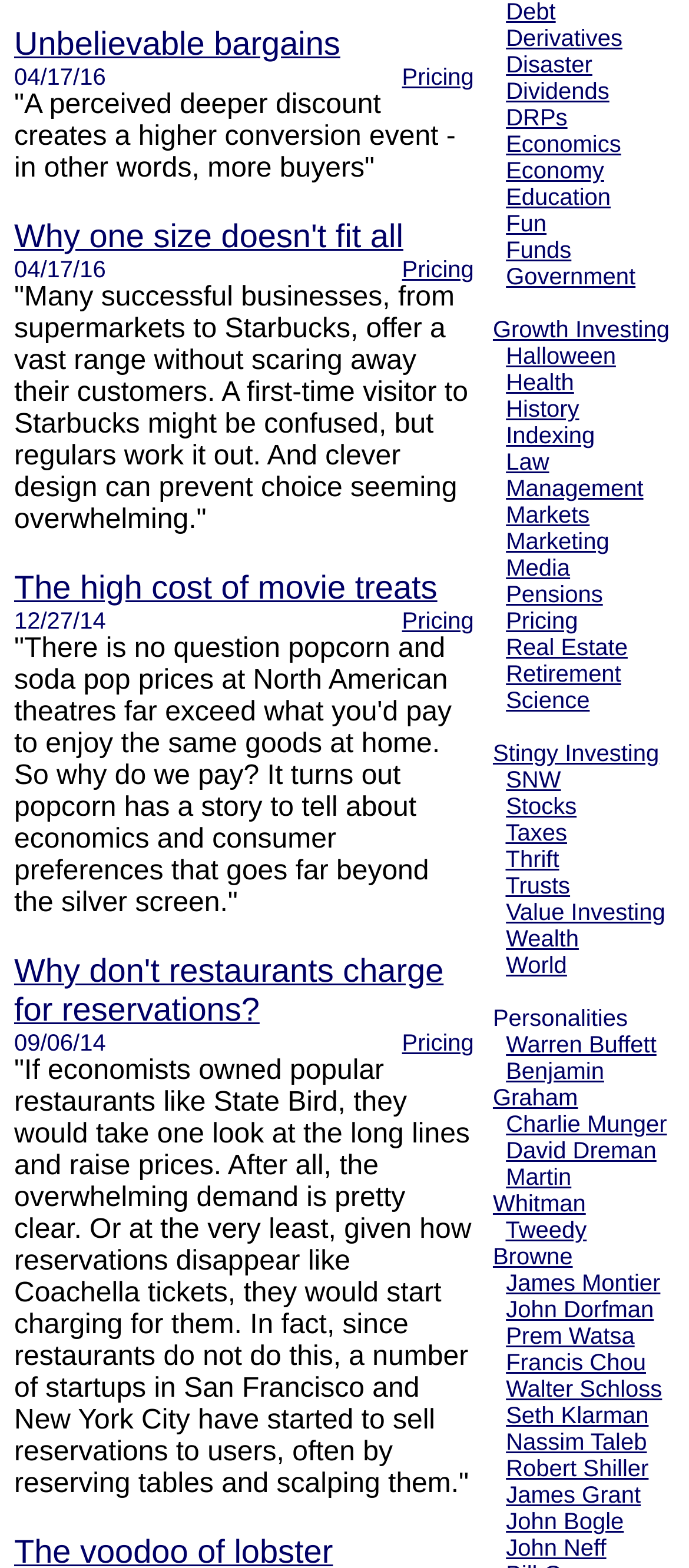From the webpage screenshot, identify the region described by Science. Provide the bounding box coordinates as (top-left x, top-left y, bottom-right x, bottom-right y), with each value being a floating point number between 0 and 1.

[0.734, 0.438, 0.856, 0.455]